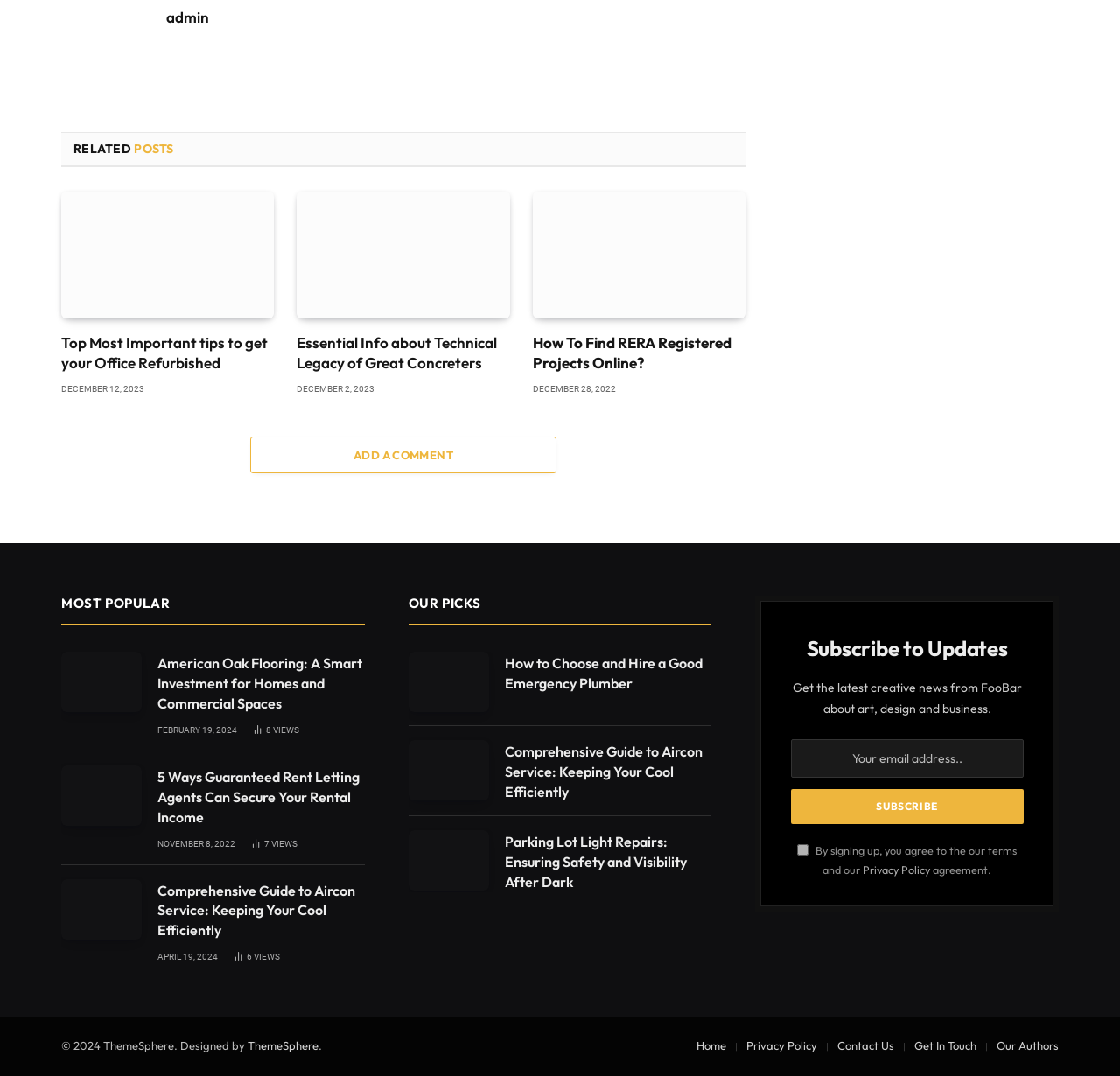Give a short answer to this question using one word or a phrase:
What is the category of the first article?

RELATED POSTS